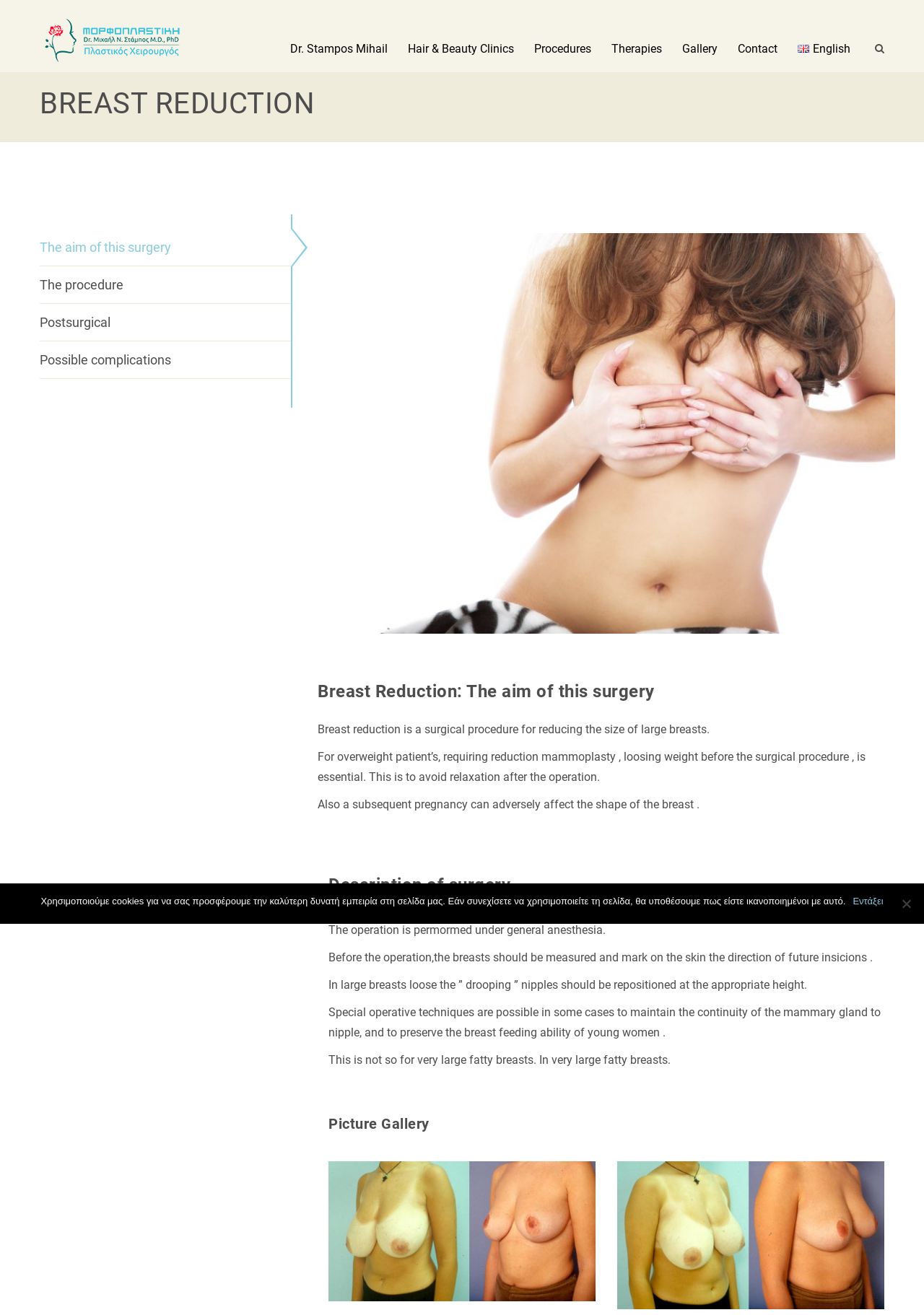Refer to the screenshot and give an in-depth answer to this question: What is the purpose of breast reduction surgery?

Based on the webpage content, breast reduction surgery is a surgical procedure for reducing the size of large breasts, which is mentioned in the meta description and also explained in the webpage content.